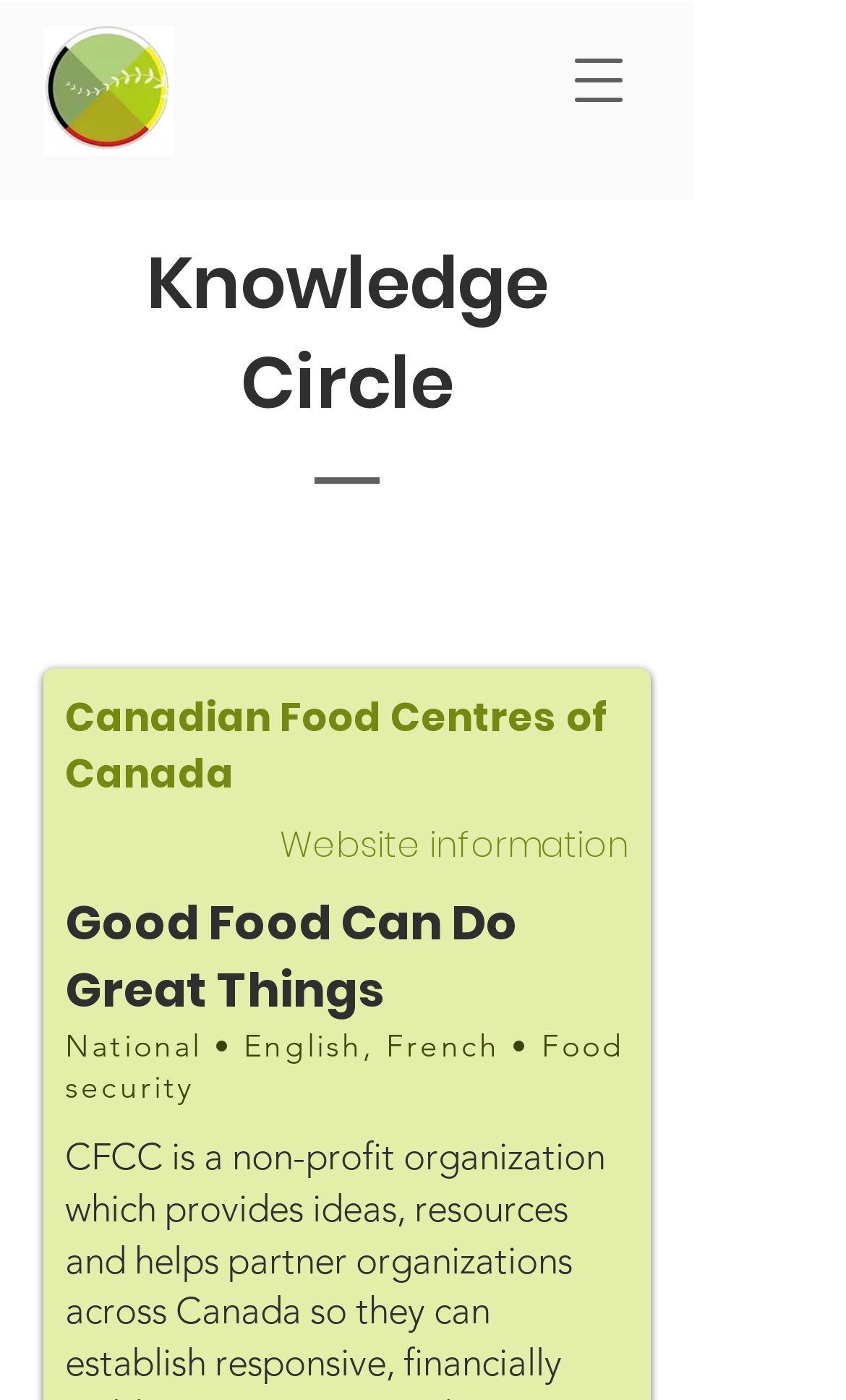What is the purpose of the button in the top right corner?
Examine the screenshot and reply with a single word or phrase.

Open navigation menu